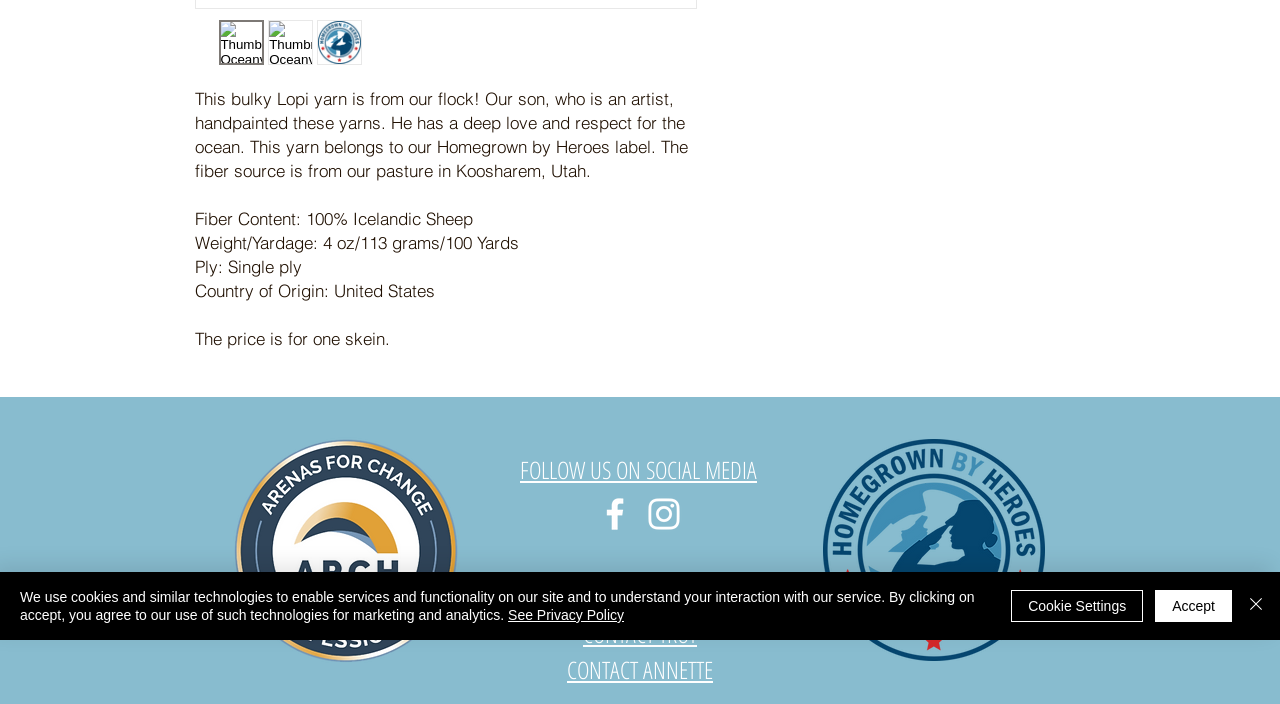Please specify the bounding box coordinates in the format (top-left x, top-left y, bottom-right x, bottom-right y), with values ranging from 0 to 1. Identify the bounding box for the UI component described as follows: CONTACT ANNETTE

[0.443, 0.924, 0.557, 0.975]